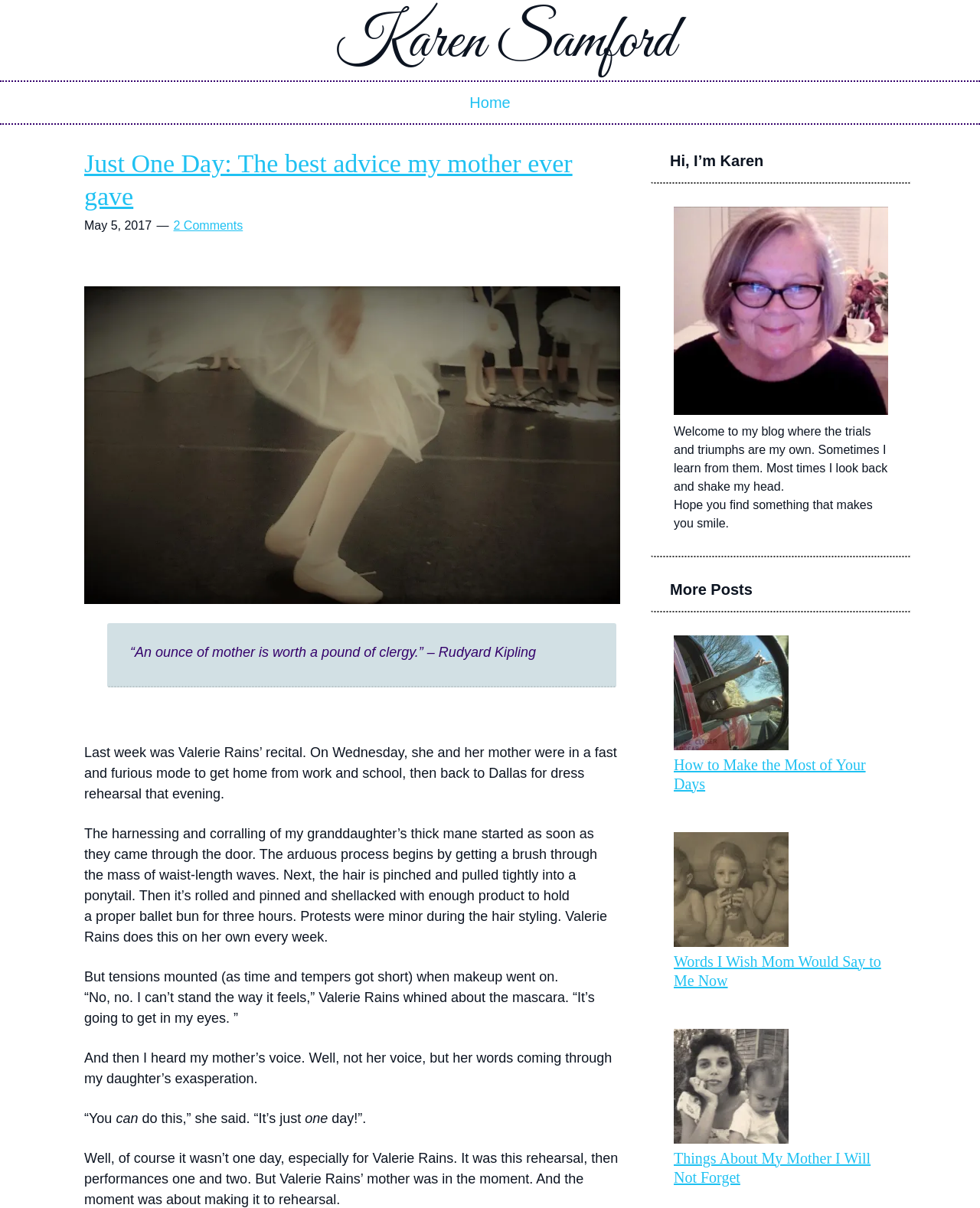Who is the author of the blog?
Answer the question with a detailed explanation, including all necessary information.

The author of the blog is Karen, as indicated by the heading 'Hi, I’m Karen' and the link 'Karen Samford' at the top of the page.